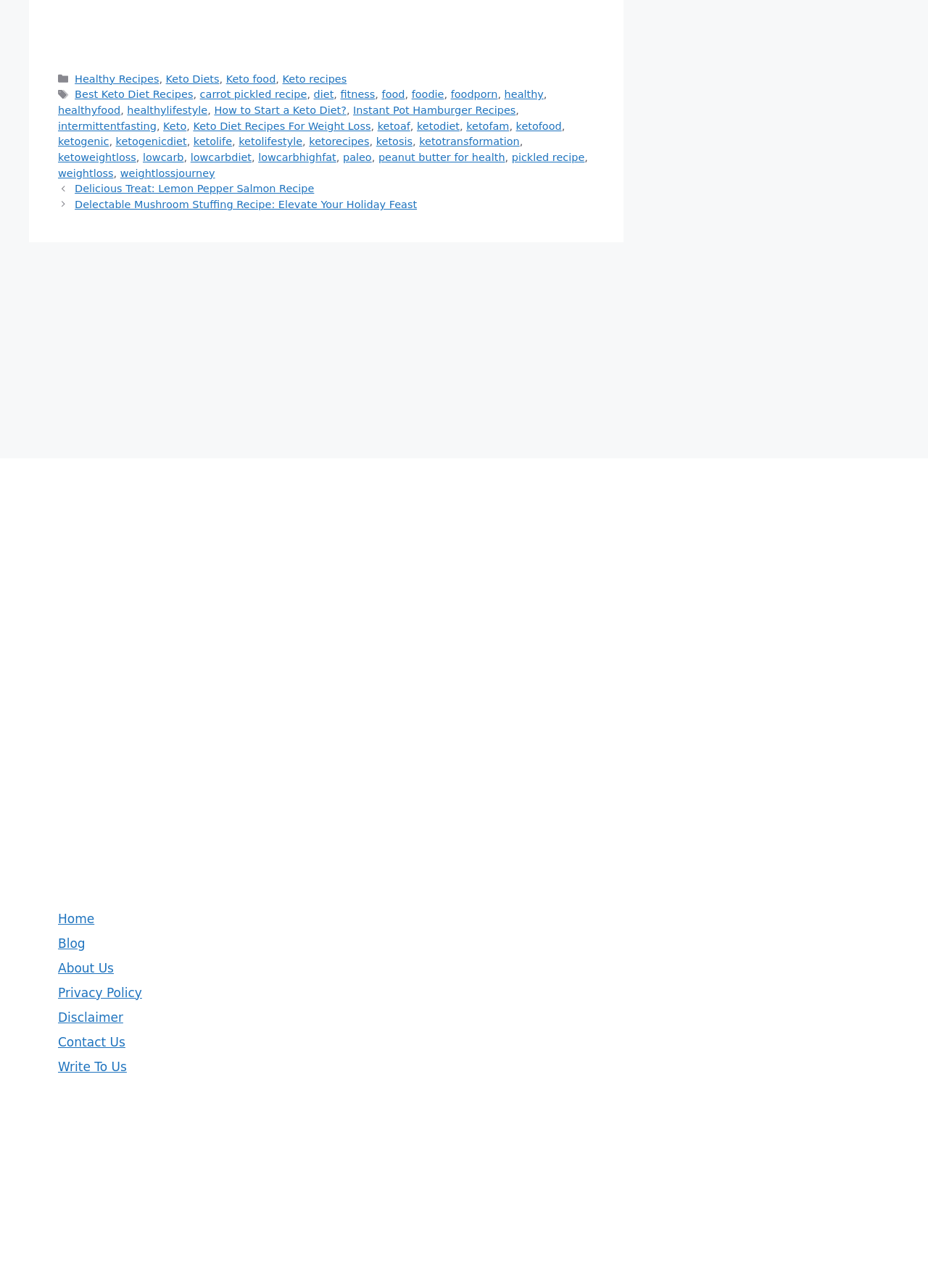Locate the bounding box coordinates of the clickable part needed for the task: "Check the Privacy Policy".

None